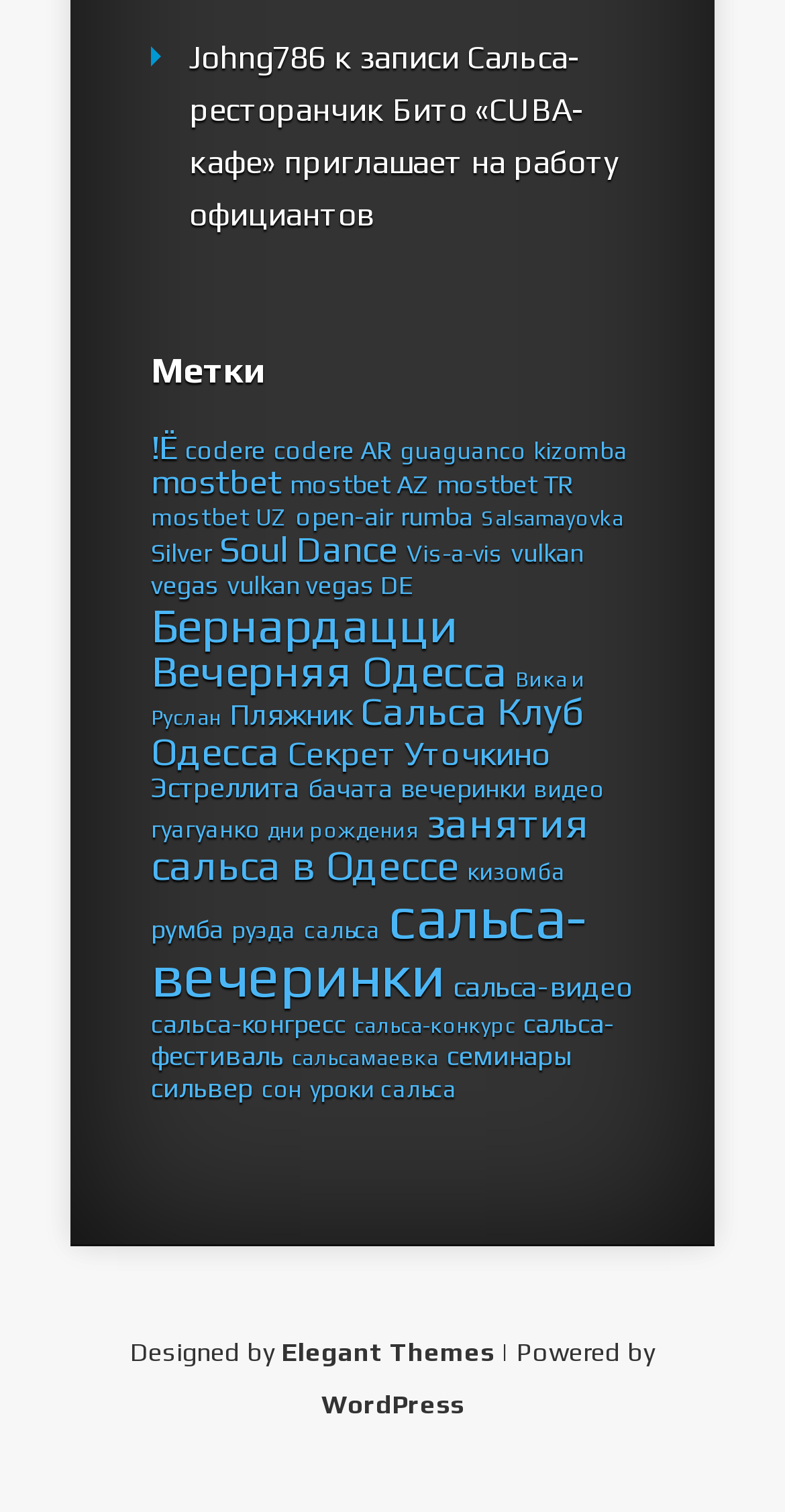Determine the bounding box coordinates of the section I need to click to execute the following instruction: "Check the website designed by Elegant Themes". Provide the coordinates as four float numbers between 0 and 1, i.e., [left, top, right, bottom].

[0.358, 0.884, 0.629, 0.904]